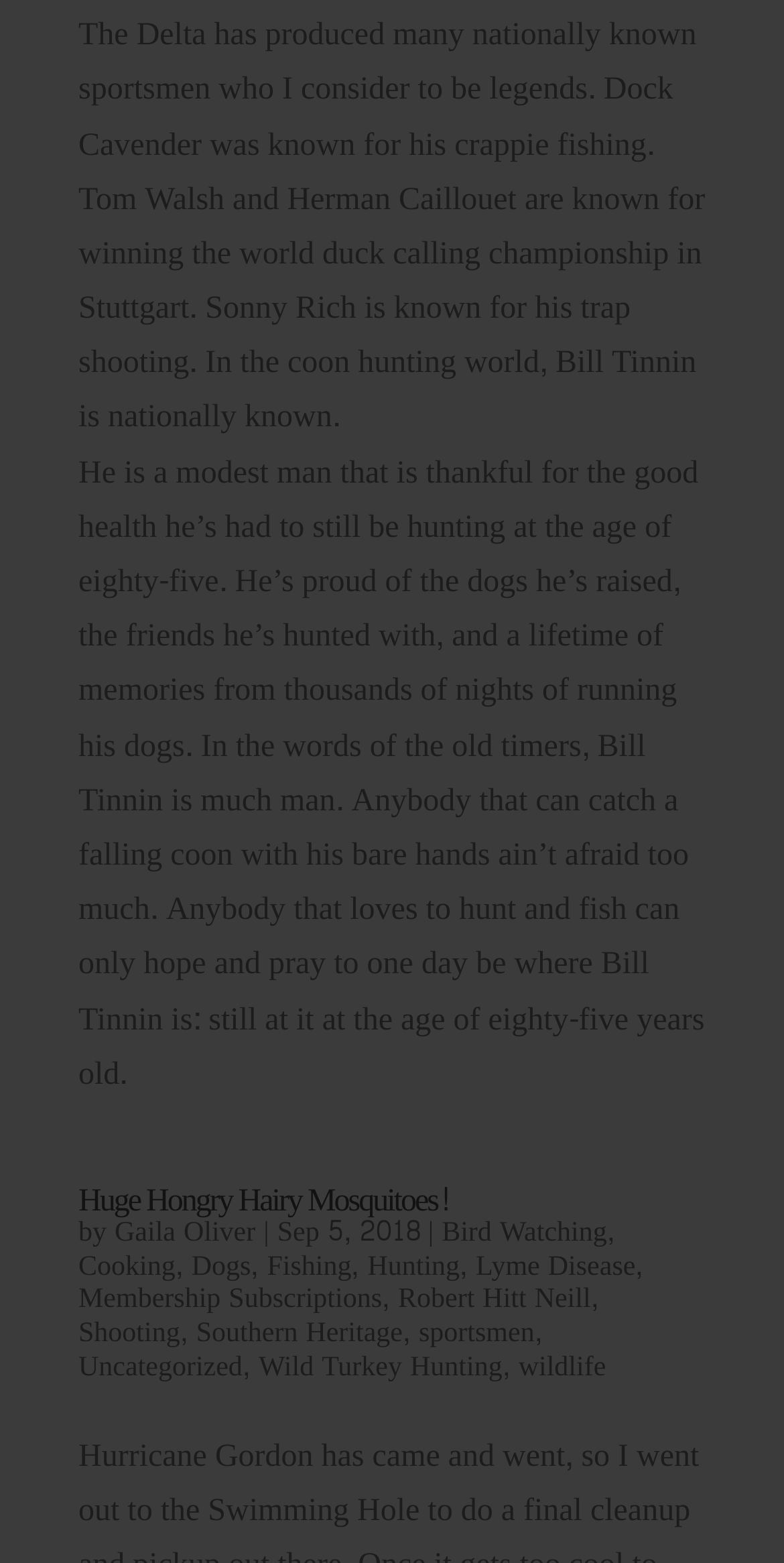Use the information in the screenshot to answer the question comprehensively: Who wrote the article 'Huge Hongry Hairy Mosquitoes!'?

The author's name 'Gaila Oliver' is mentioned below the article title 'Huge Hongry Hairy Mosquitoes!'.